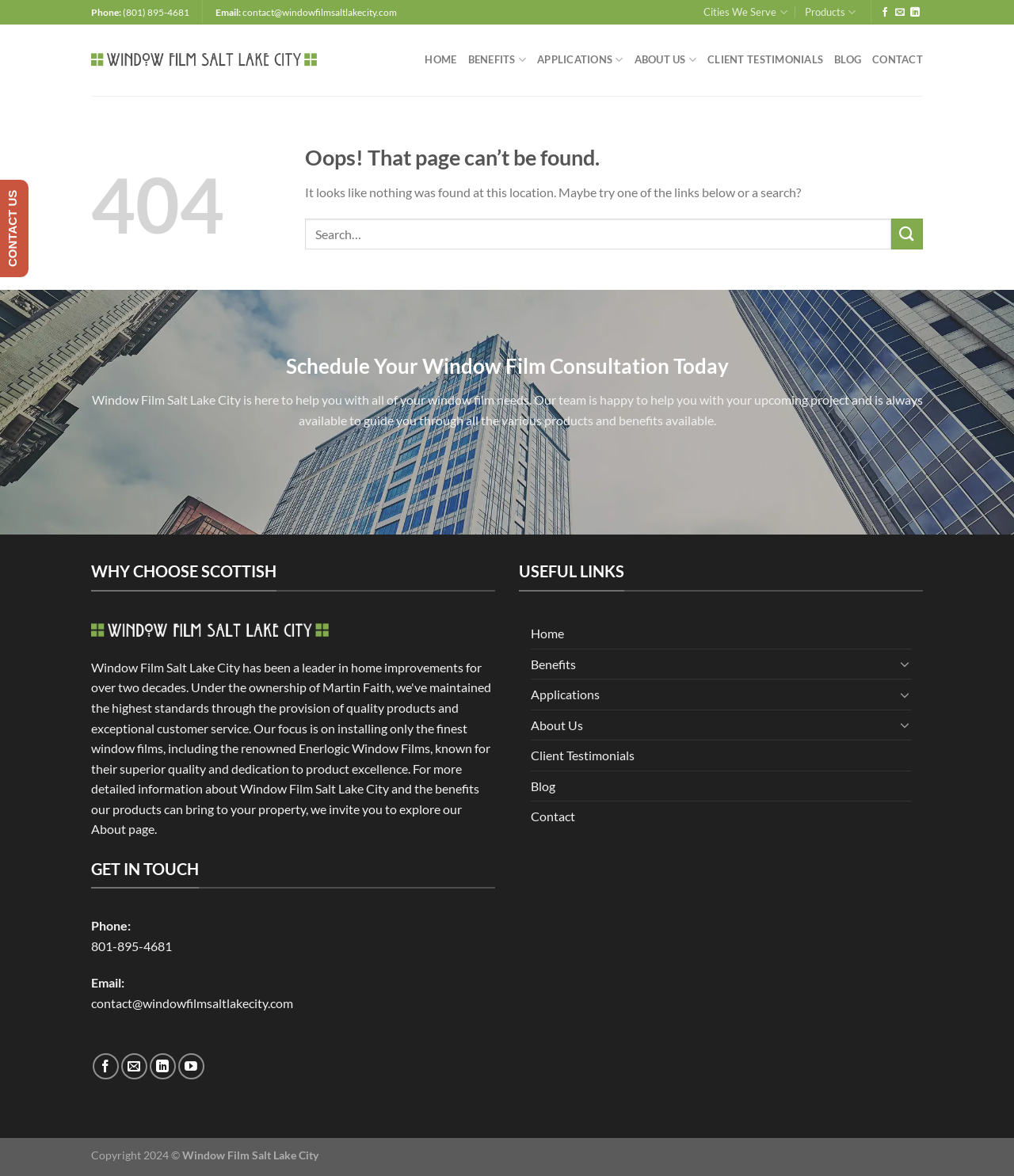Please give the bounding box coordinates of the area that should be clicked to fulfill the following instruction: "Search for something". The coordinates should be in the format of four float numbers from 0 to 1, i.e., [left, top, right, bottom].

[0.301, 0.186, 0.879, 0.212]